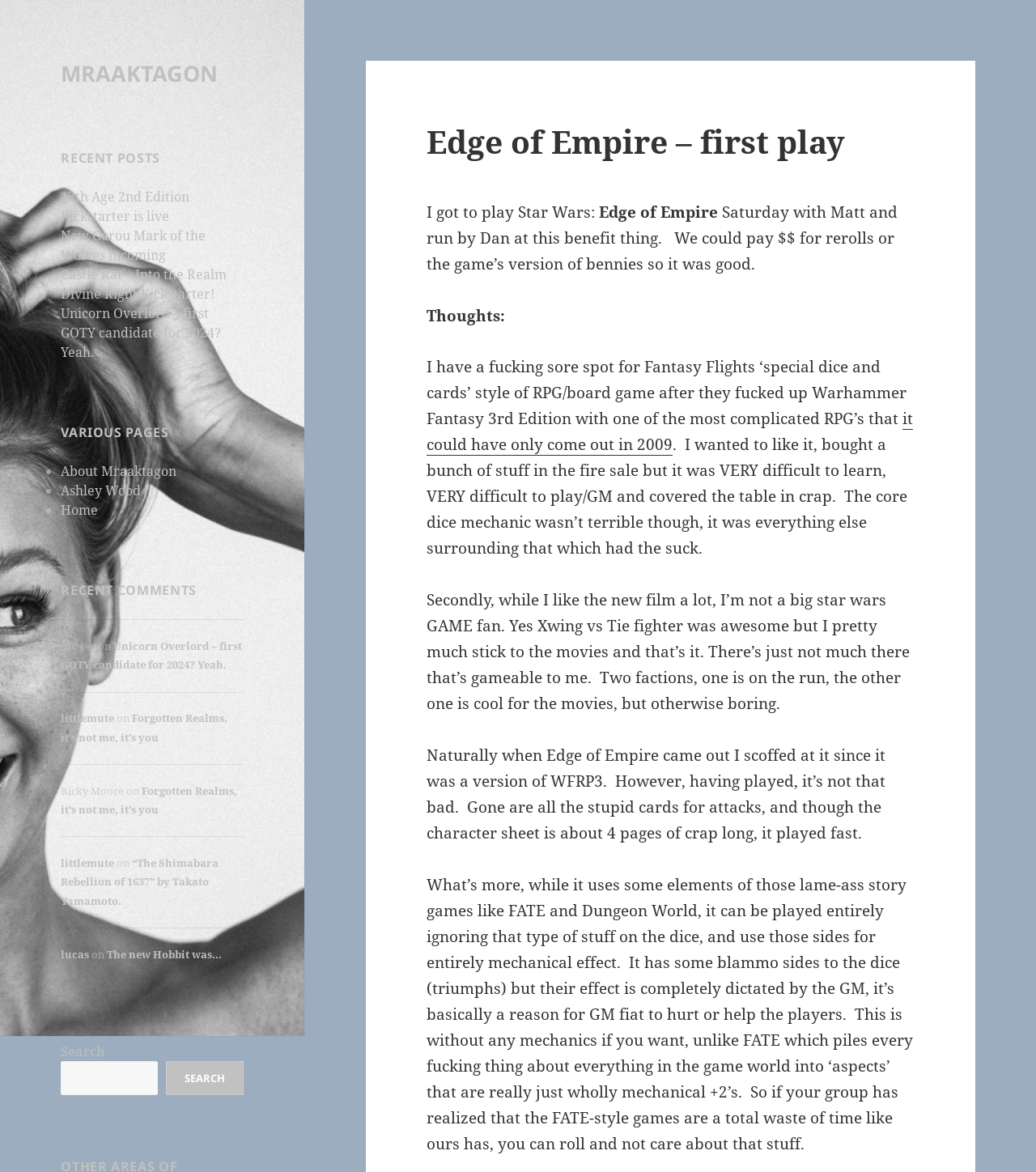Given the element description Divine Right Kickstarter!, specify the bounding box coordinates of the corresponding UI element in the format (top-left x, top-left y, bottom-right x, bottom-right y). All values must be between 0 and 1.

[0.059, 0.243, 0.207, 0.258]